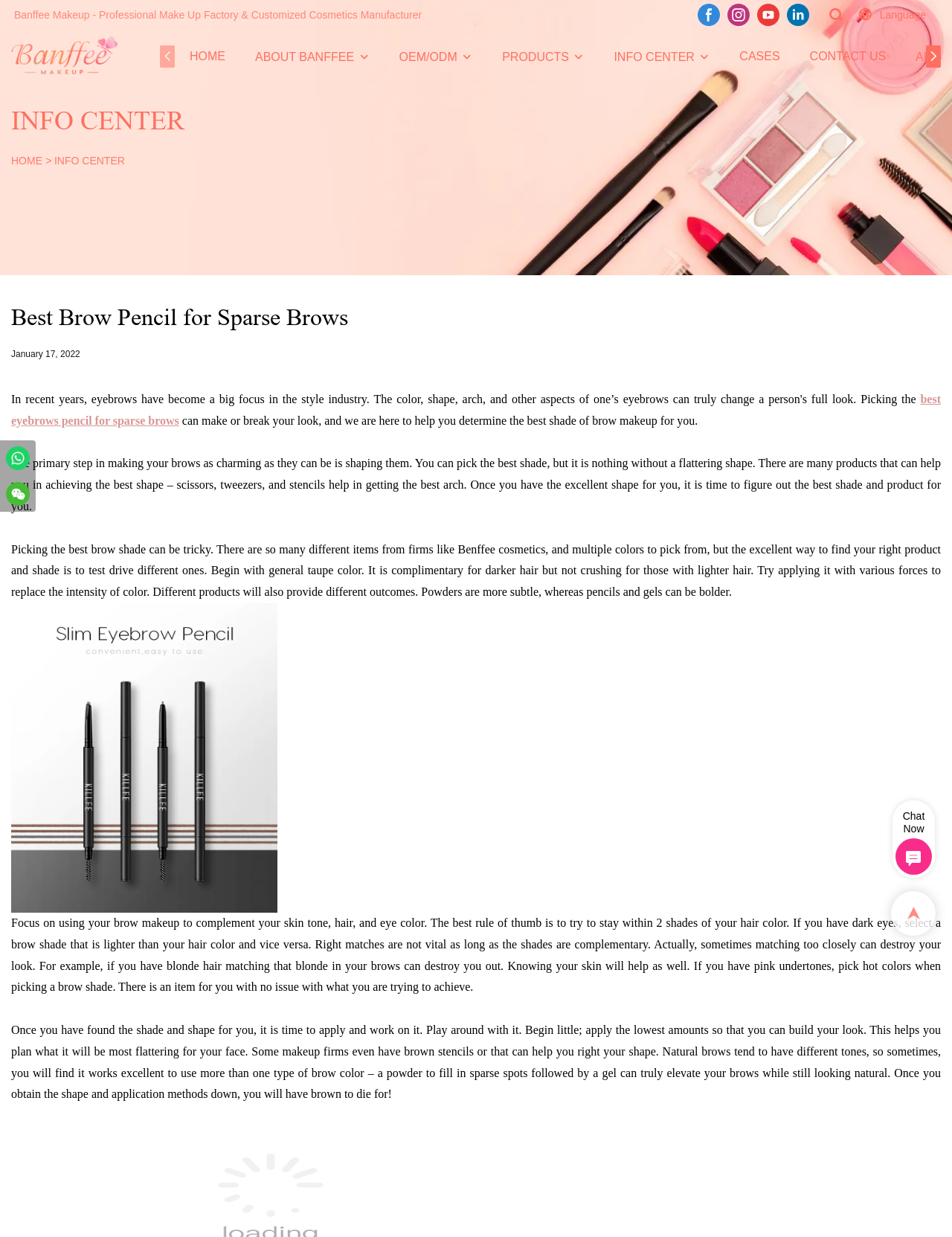Identify the bounding box coordinates for the region of the element that should be clicked to carry out the instruction: "Read the article about Best Brow Pencil for Sparse Brows". The bounding box coordinates should be four float numbers between 0 and 1, i.e., [left, top, right, bottom].

[0.012, 0.245, 0.988, 0.269]